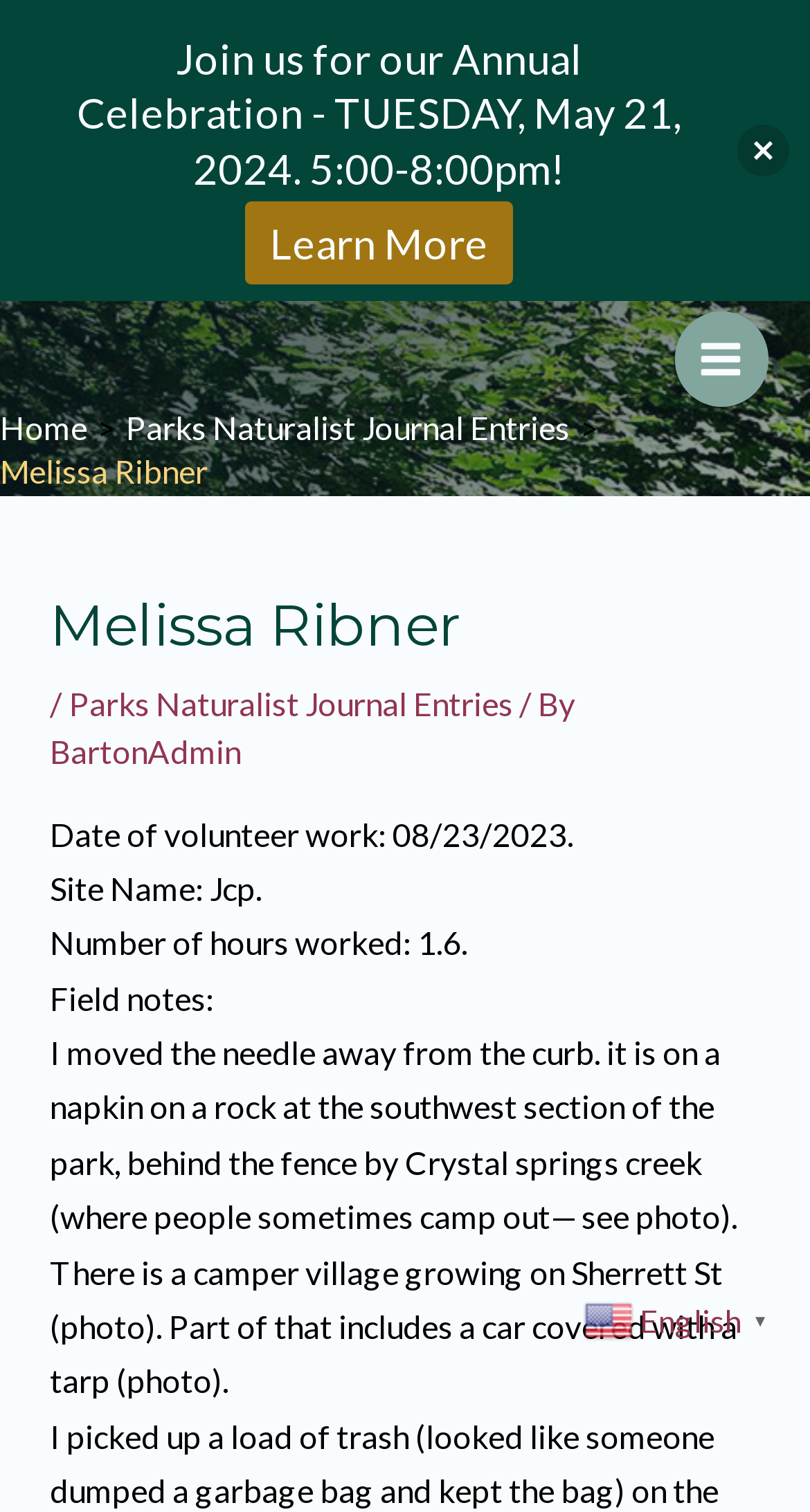What is the site name? Observe the screenshot and provide a one-word or short phrase answer.

Jcp